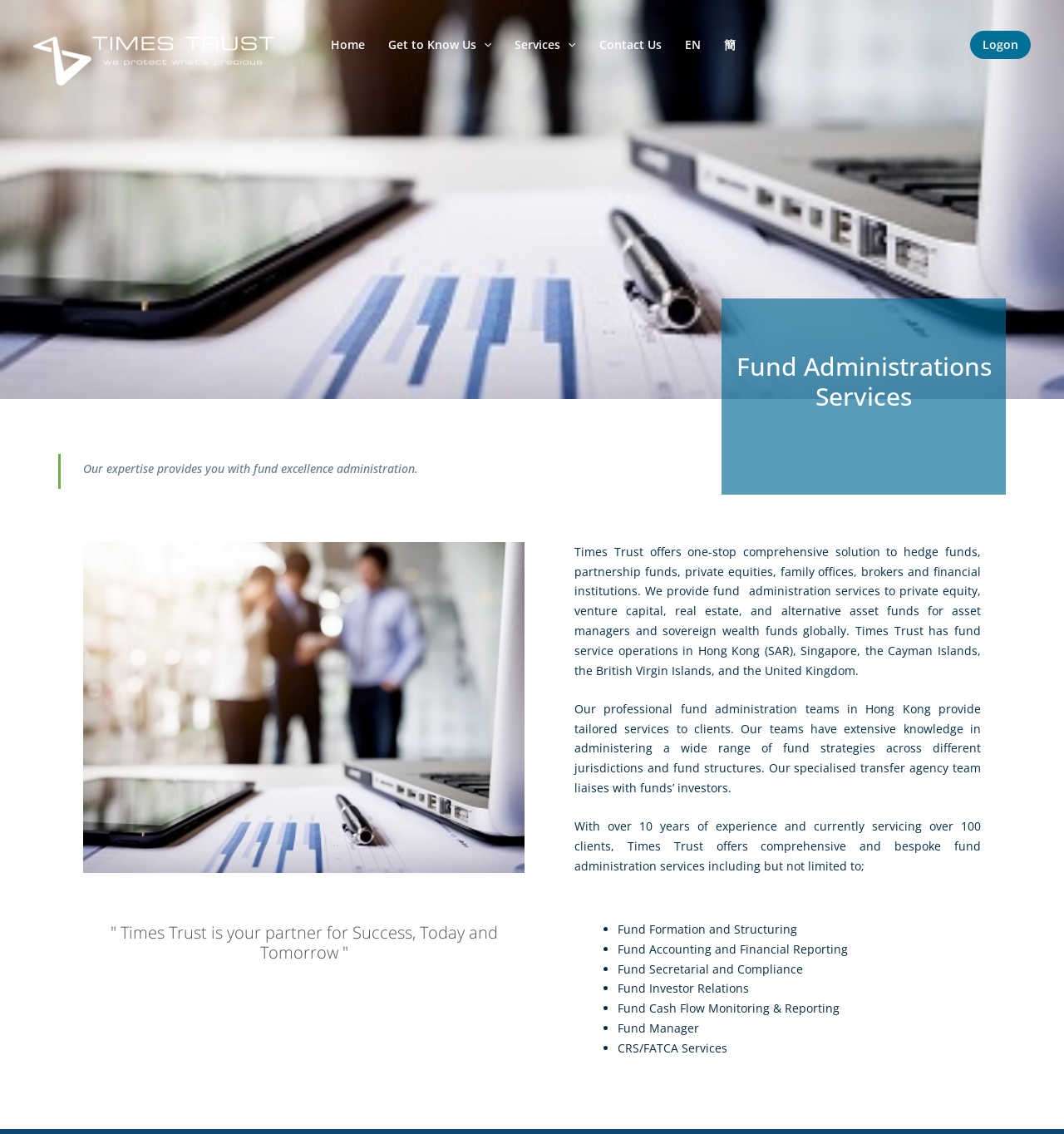Where does Times Trust have fund service operations?
Answer the question in as much detail as possible.

According to the webpage, Times Trust has fund service operations in Hong Kong (SAR), Singapore, the Cayman Islands, the British Virgin Islands, and the United Kingdom.